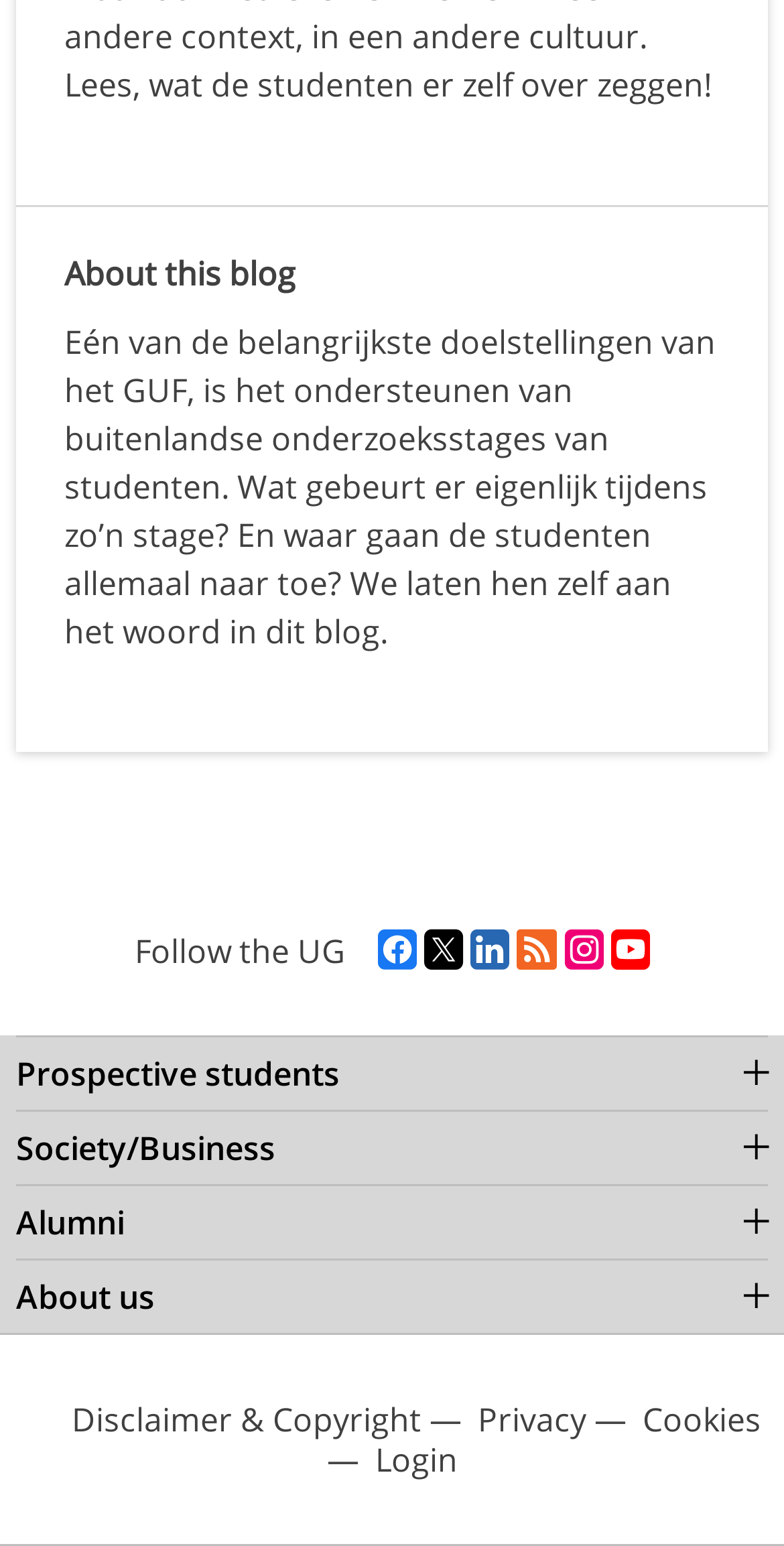Provide a brief response using a word or short phrase to this question:
What is the purpose of the GUF?

Supporting foreign research internships